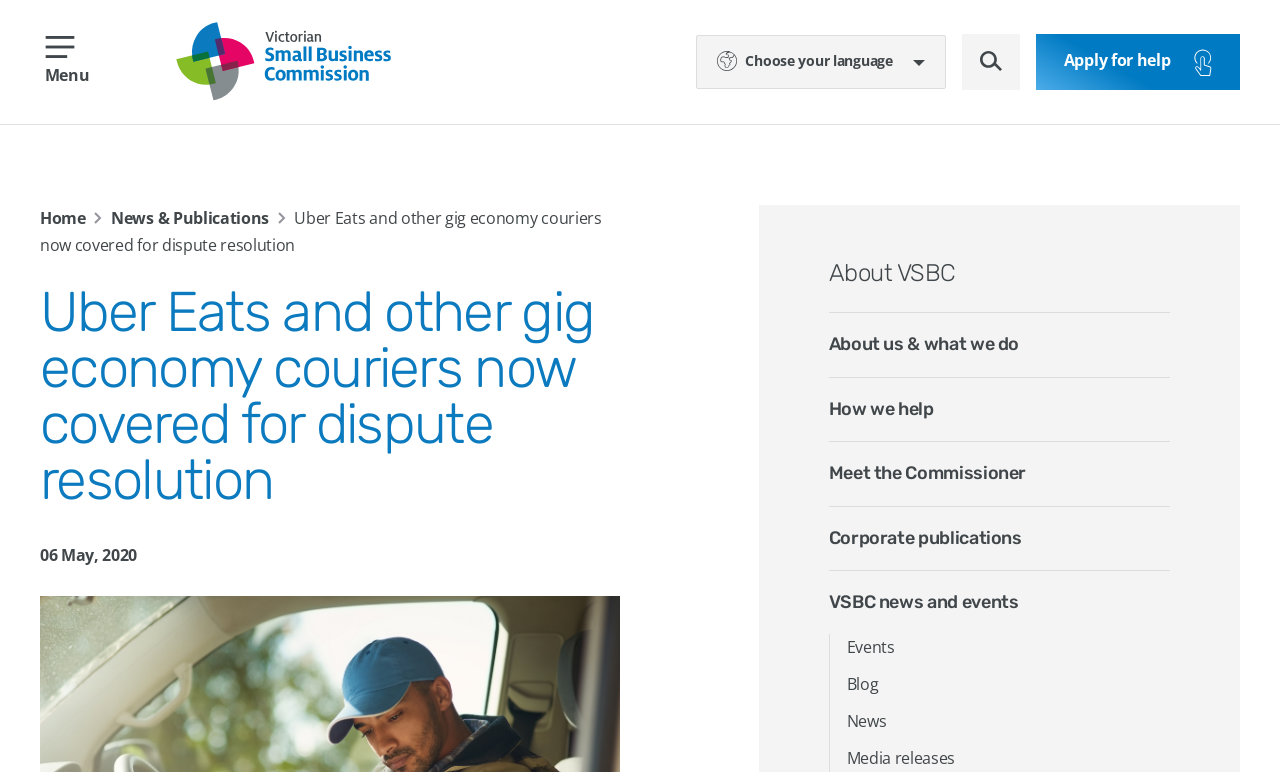Answer the question with a brief word or phrase:
How many language options are available?

6